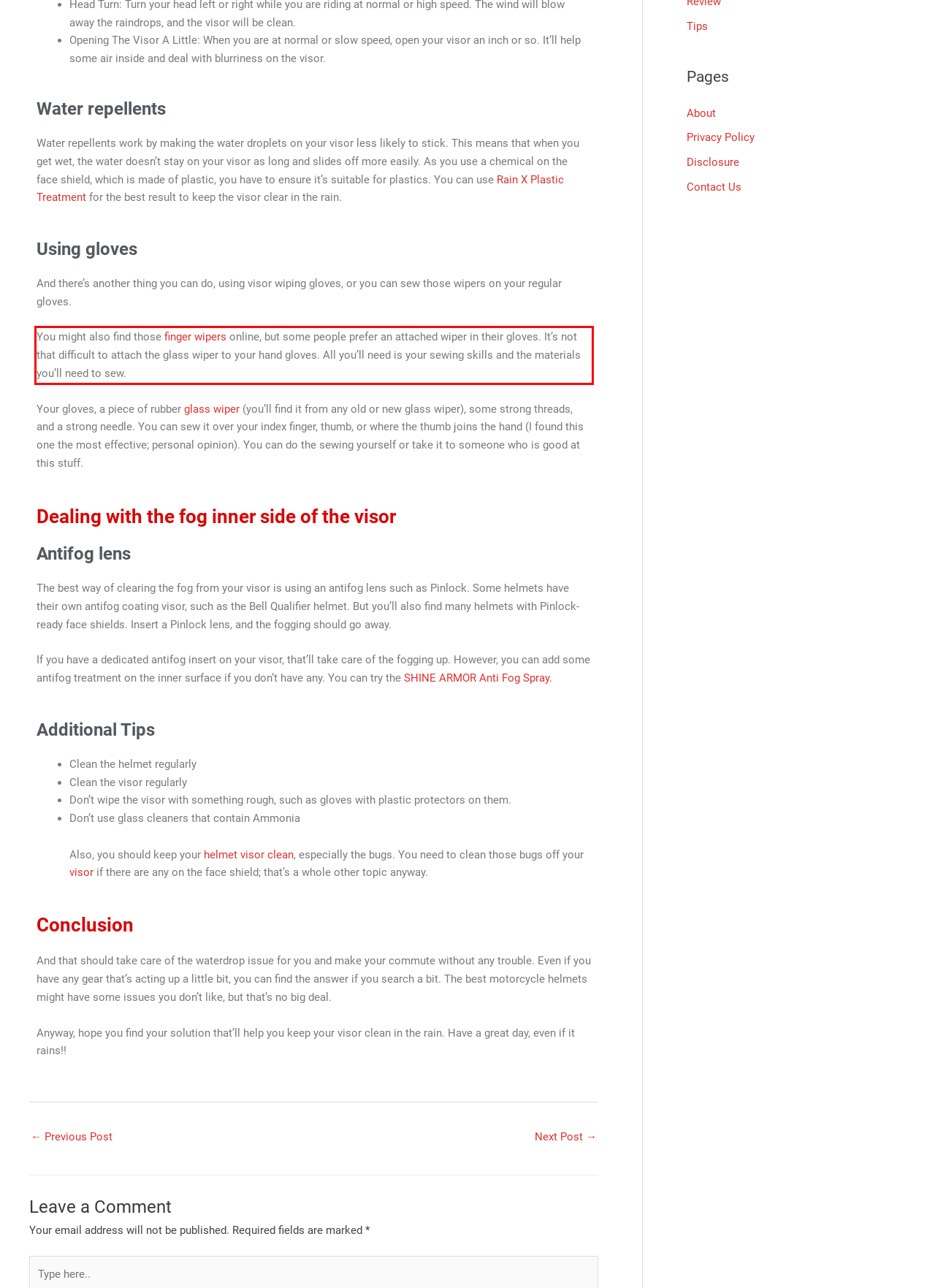Please take the screenshot of the webpage, find the red bounding box, and generate the text content that is within this red bounding box.

You might also find those finger wipers online, but some people prefer an attached wiper in their gloves. It’s not that difficult to attach the glass wiper to your hand gloves. All you’ll need is your sewing skills and the materials you’ll need to sew.